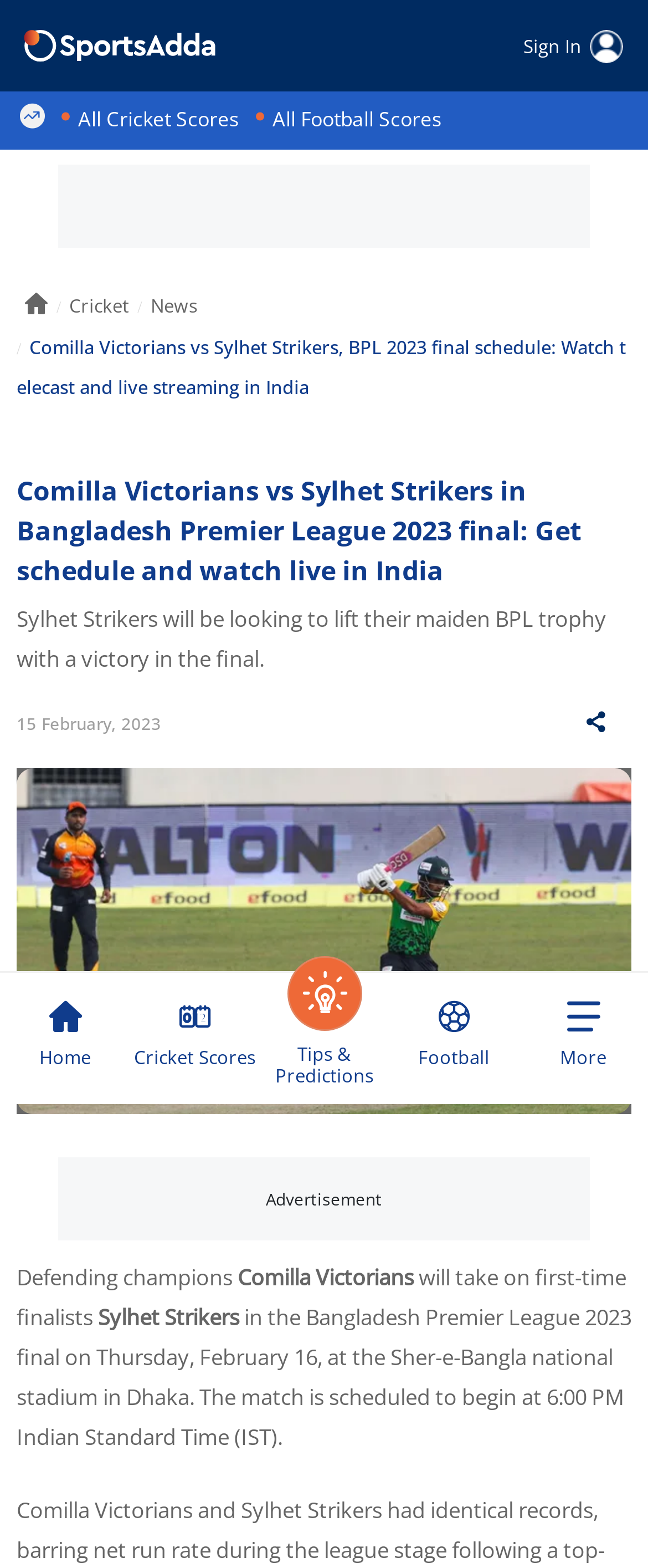From the webpage screenshot, predict the bounding box of the UI element that matches this description: "Cricket Scores".

[0.2, 0.638, 0.4, 0.696]